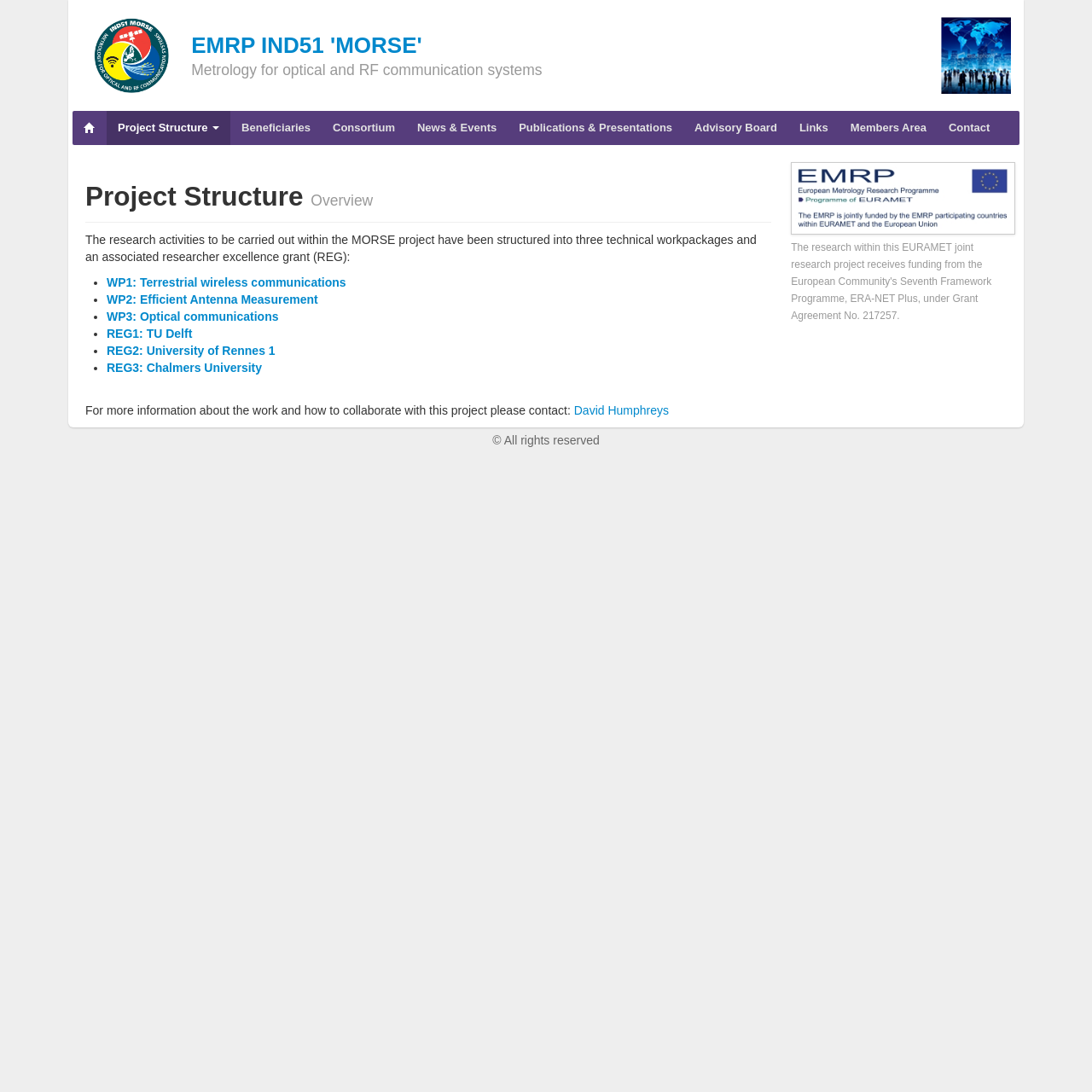Locate the bounding box coordinates of the area you need to click to fulfill this instruction: 'View project consortium'. The coordinates must be in the form of four float numbers ranging from 0 to 1: [left, top, right, bottom].

[0.295, 0.102, 0.372, 0.133]